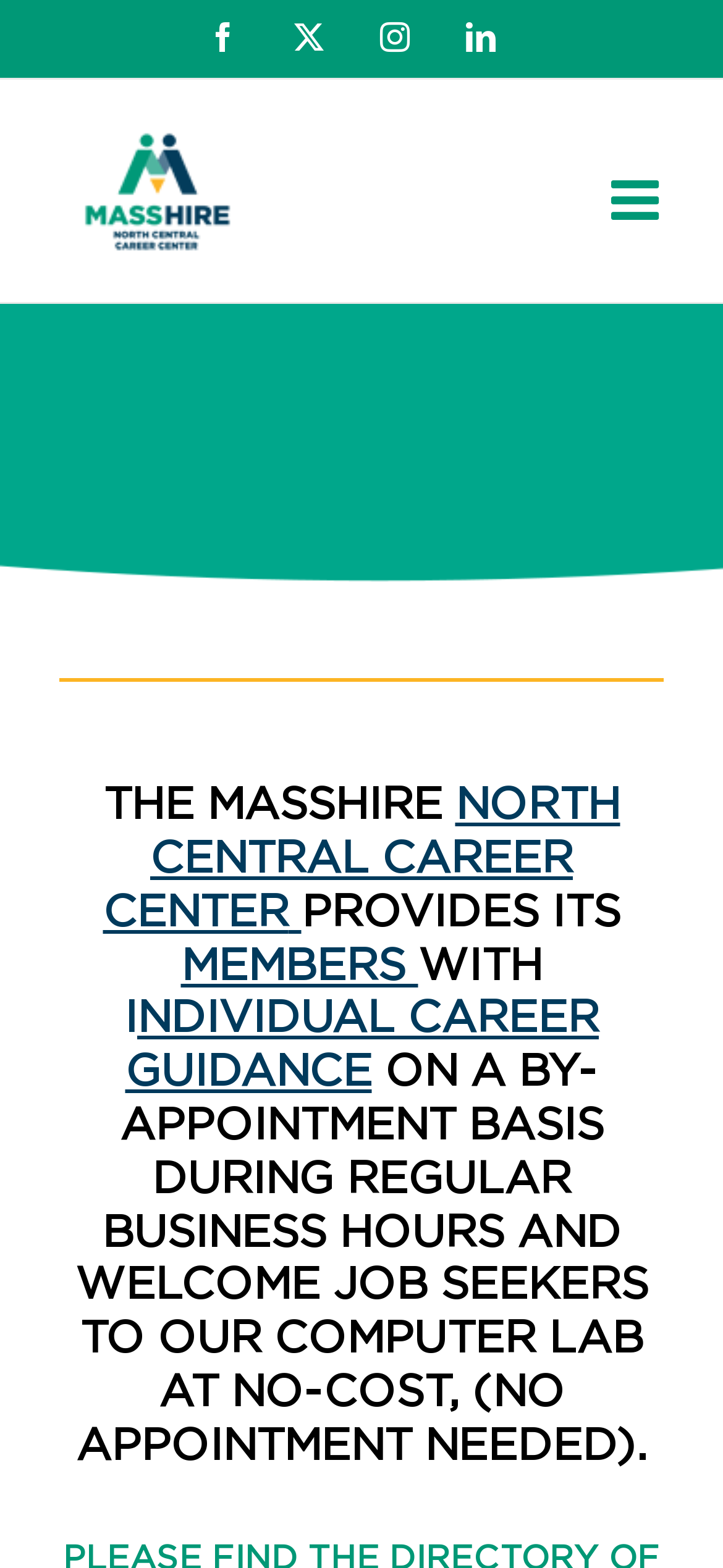What type of guidance is provided to members?
Please provide a single word or phrase answer based on the image.

Individual career guidance